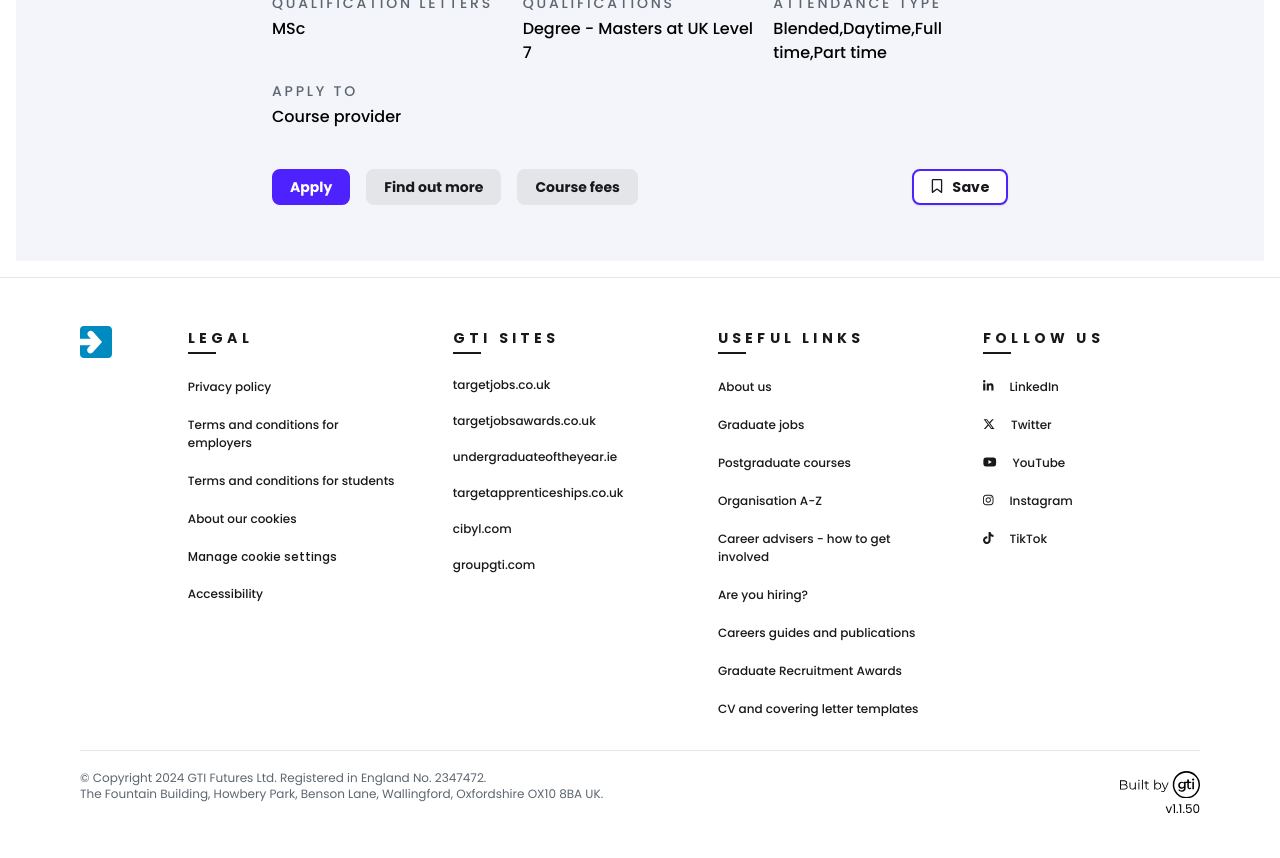Reply to the question with a brief word or phrase: What are the study modes available for the course?

Blended, Daytime, Full time, Part time